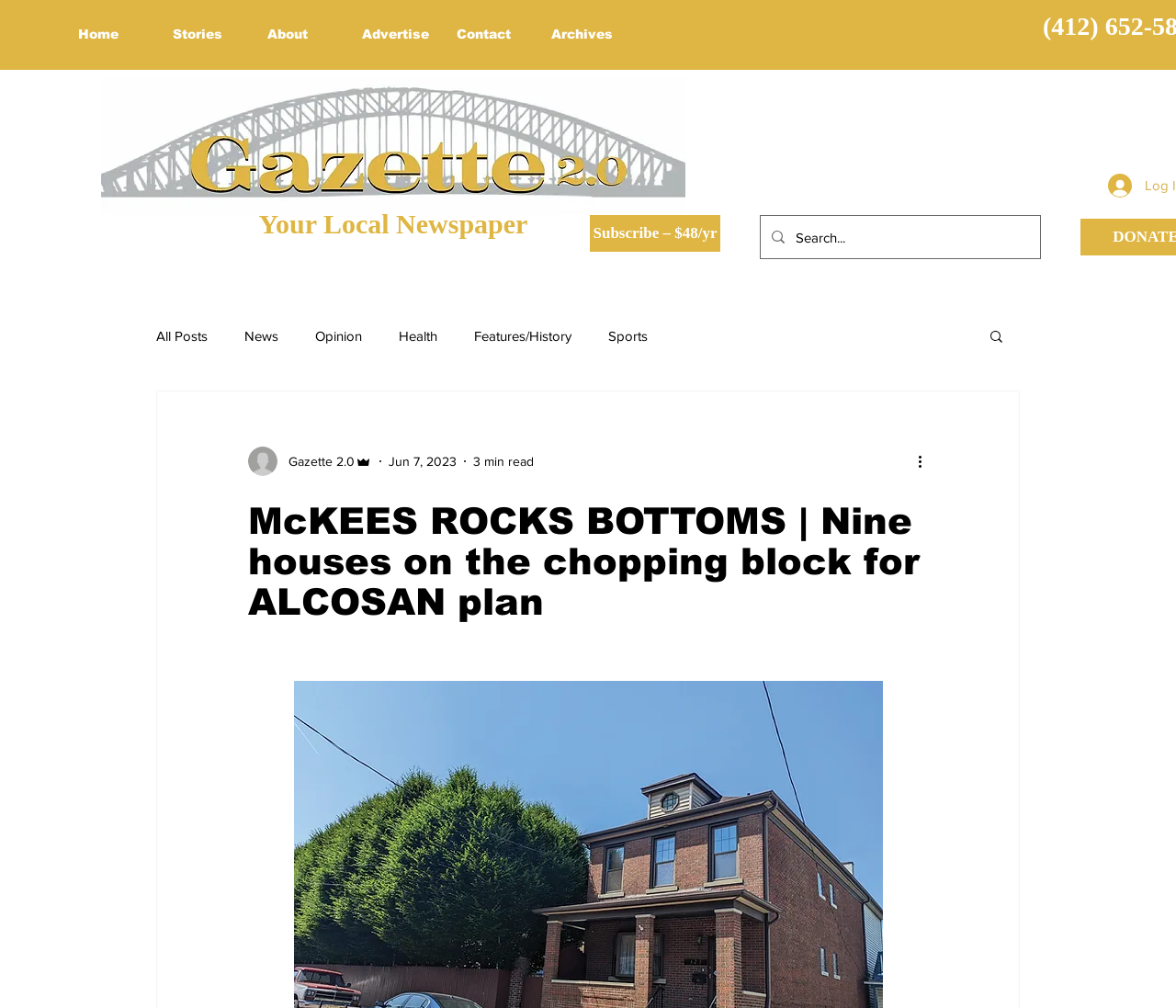Respond with a single word or short phrase to the following question: 
What is the cost of subscription?

$48/yr